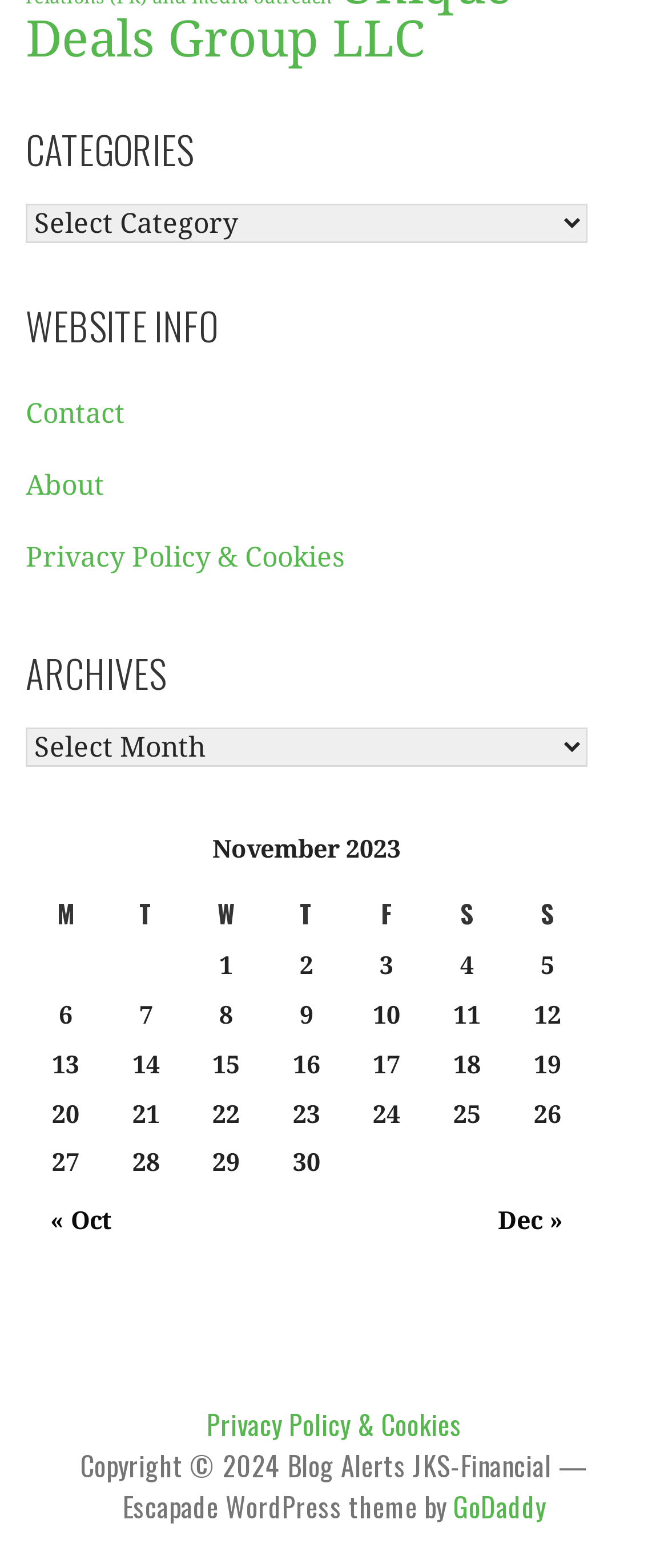Provide the bounding box coordinates of the UI element that matches the description: "GoDaddy".

[0.678, 0.948, 0.817, 0.974]